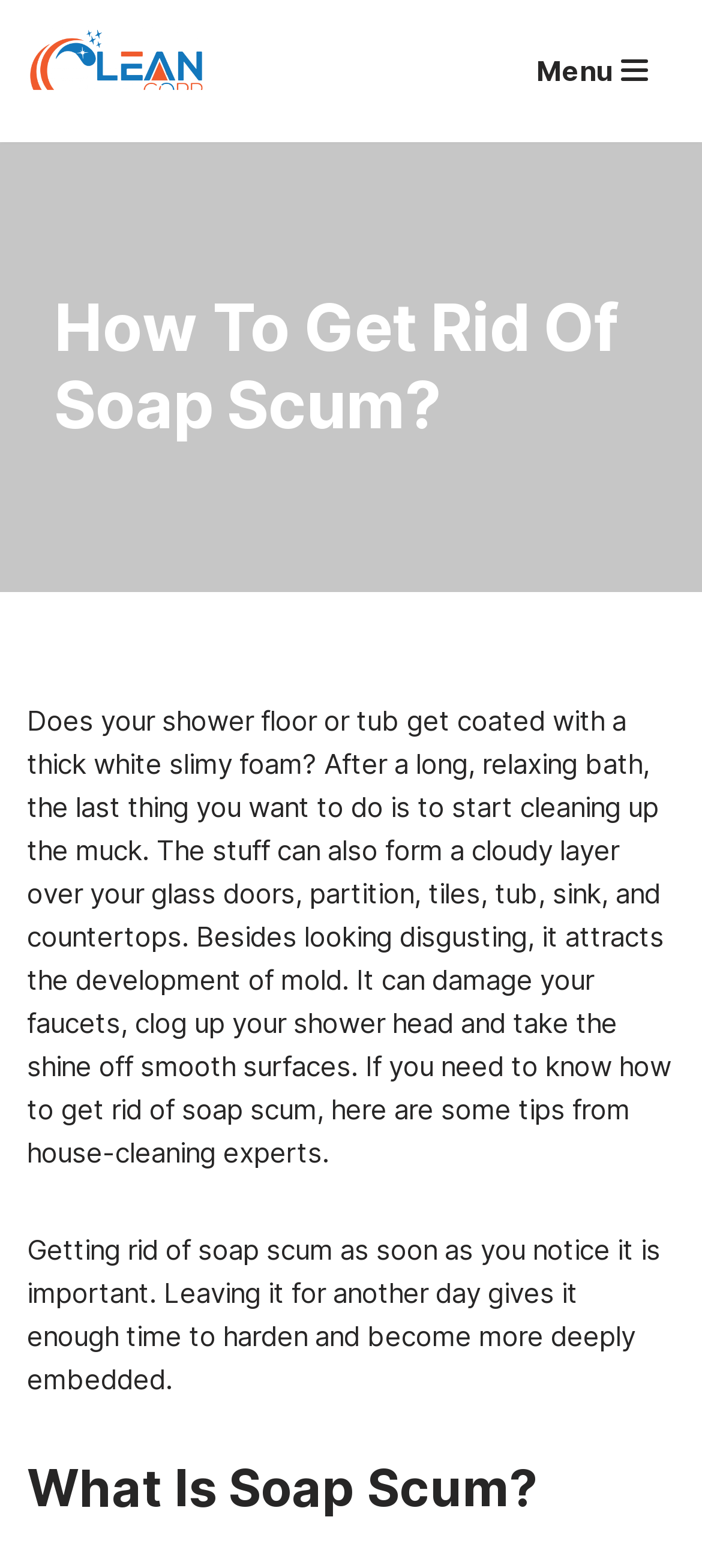Generate the text of the webpage's primary heading.

How To Get Rid Of Soap Scum?